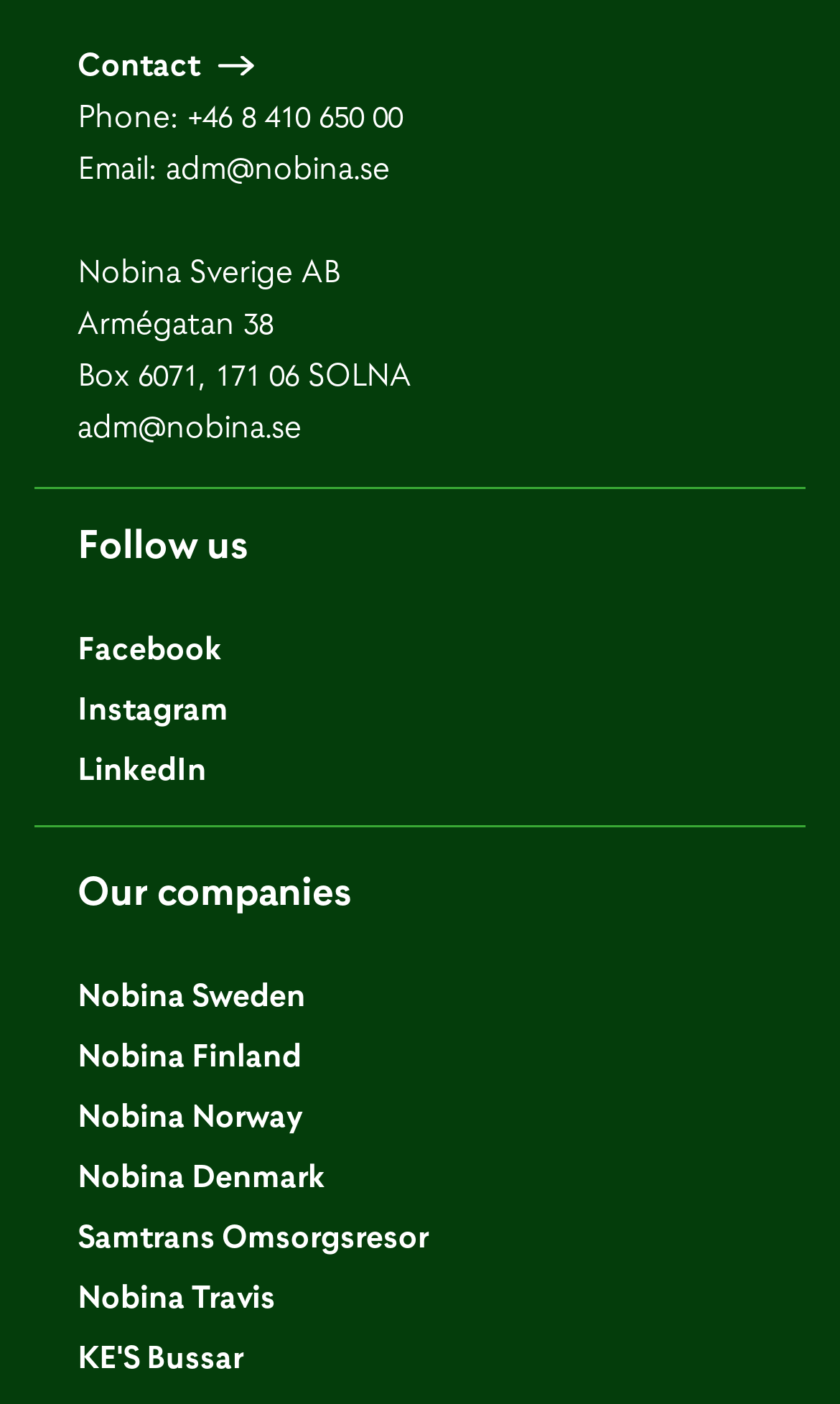How many social media platforms are listed?
Look at the image and answer the question using a single word or phrase.

3